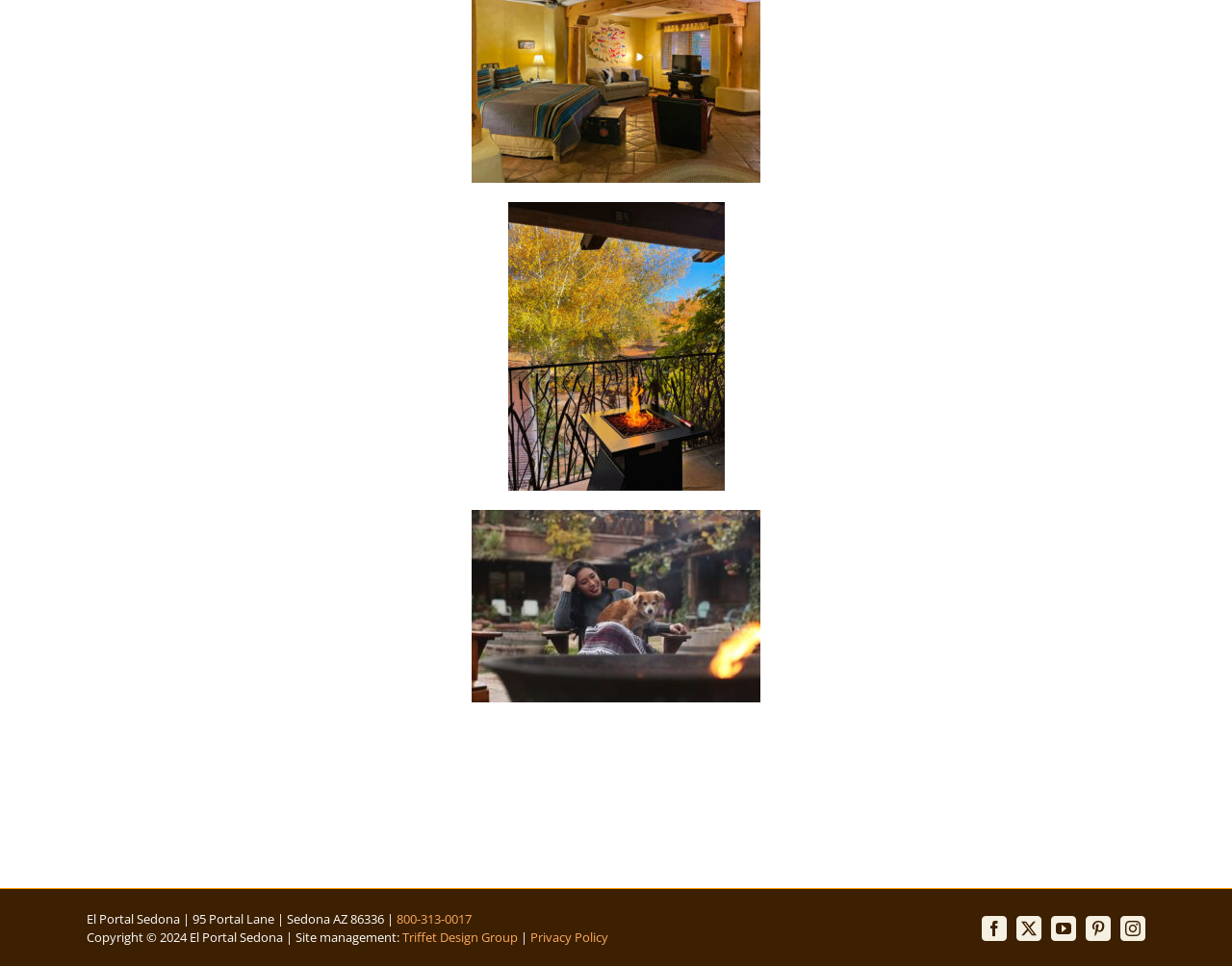Provide the bounding box coordinates of the HTML element this sentence describes: "Privacy Policy". The bounding box coordinates consist of four float numbers between 0 and 1, i.e., [left, top, right, bottom].

[0.43, 0.961, 0.494, 0.979]